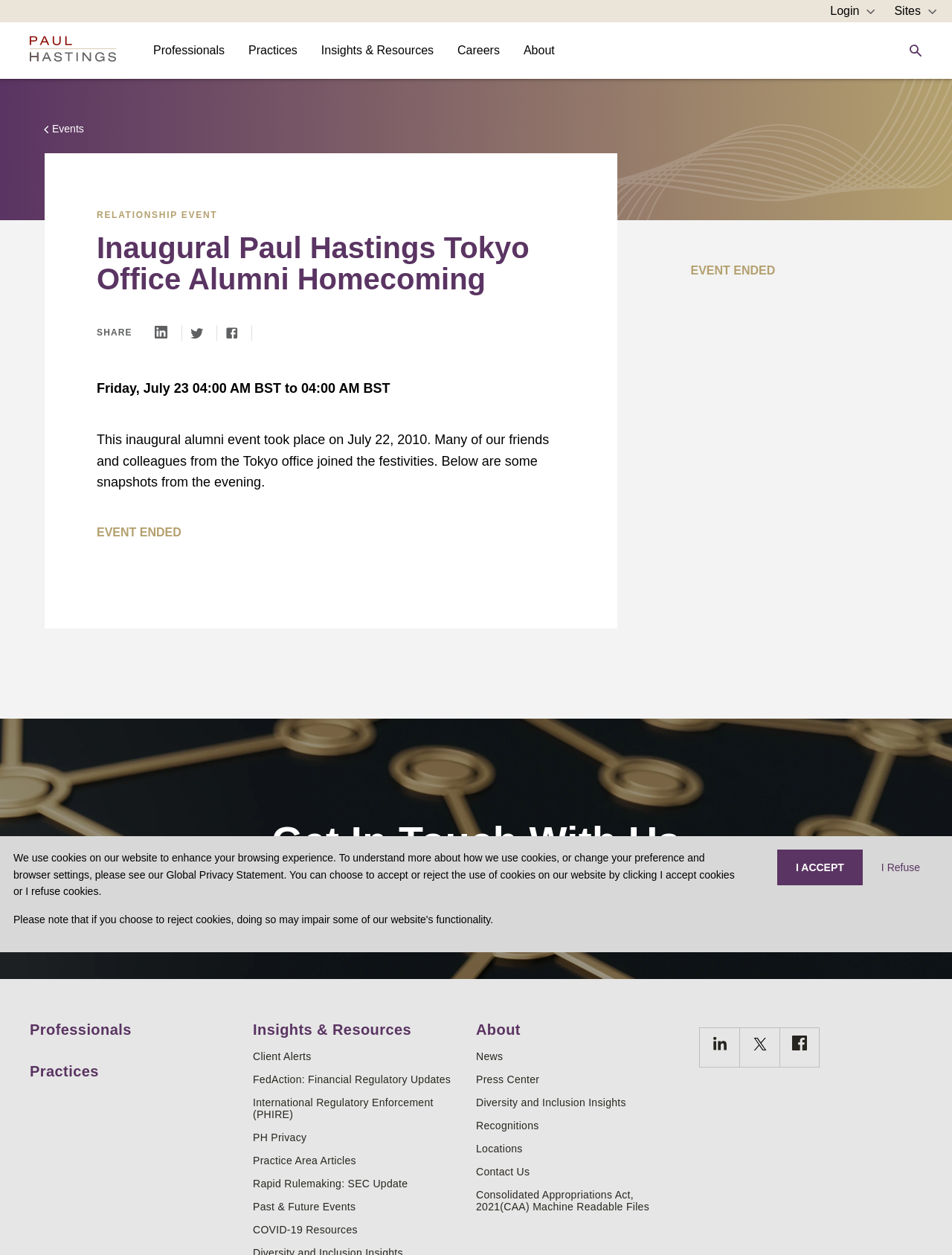What is the purpose of the event?
Please provide a comprehensive answer to the question based on the webpage screenshot.

I deduced this answer by reading the text 'This inaugural alumni event took place on July 22, 2010. Many of our friends and colleagues from the Tokyo office joined the festivities.' which indicates that the event is an alumni homecoming.